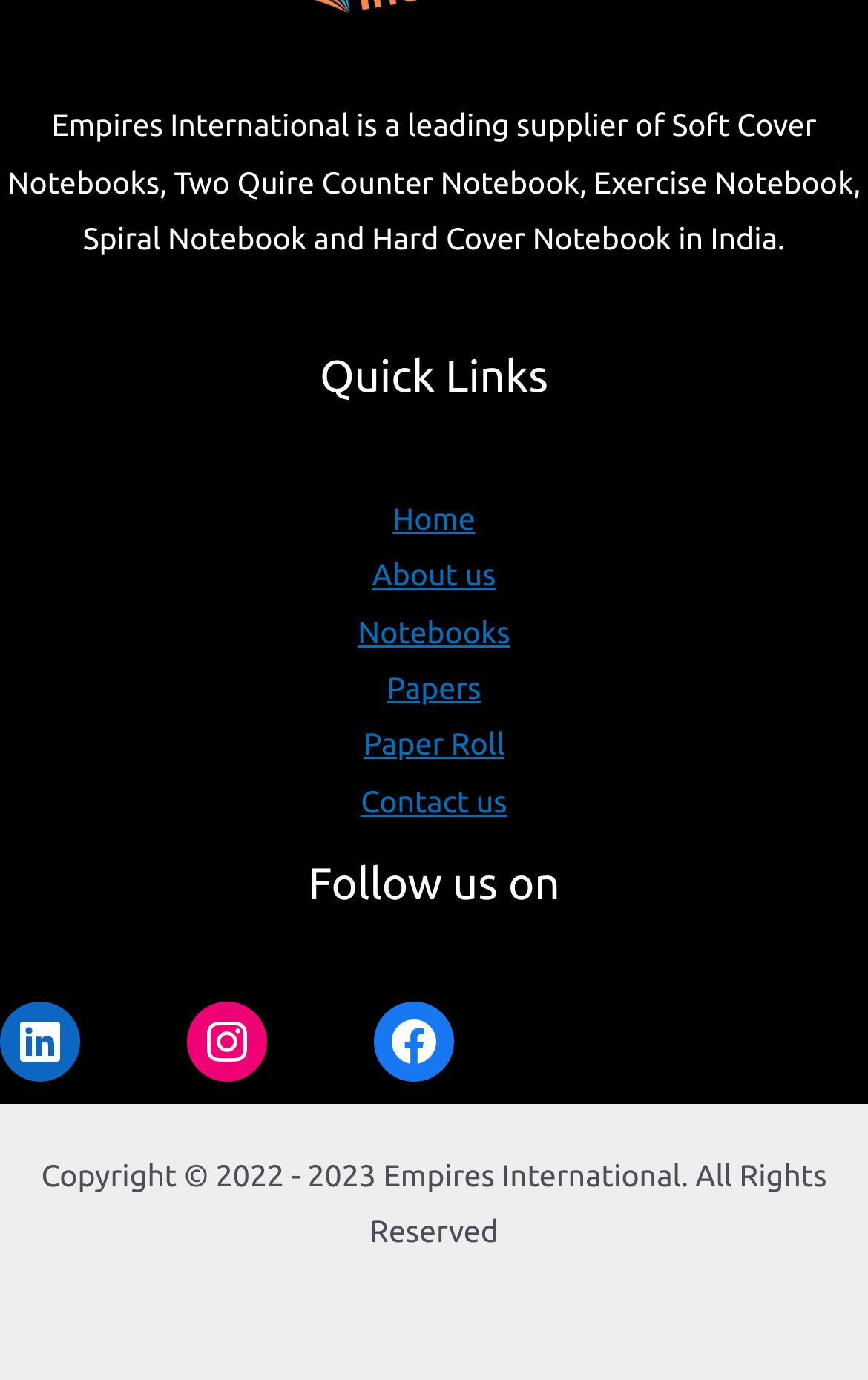What social media platforms is Empires International present on?
Answer briefly with a single word or phrase based on the image.

LinkedIn, Instagram, Facebook